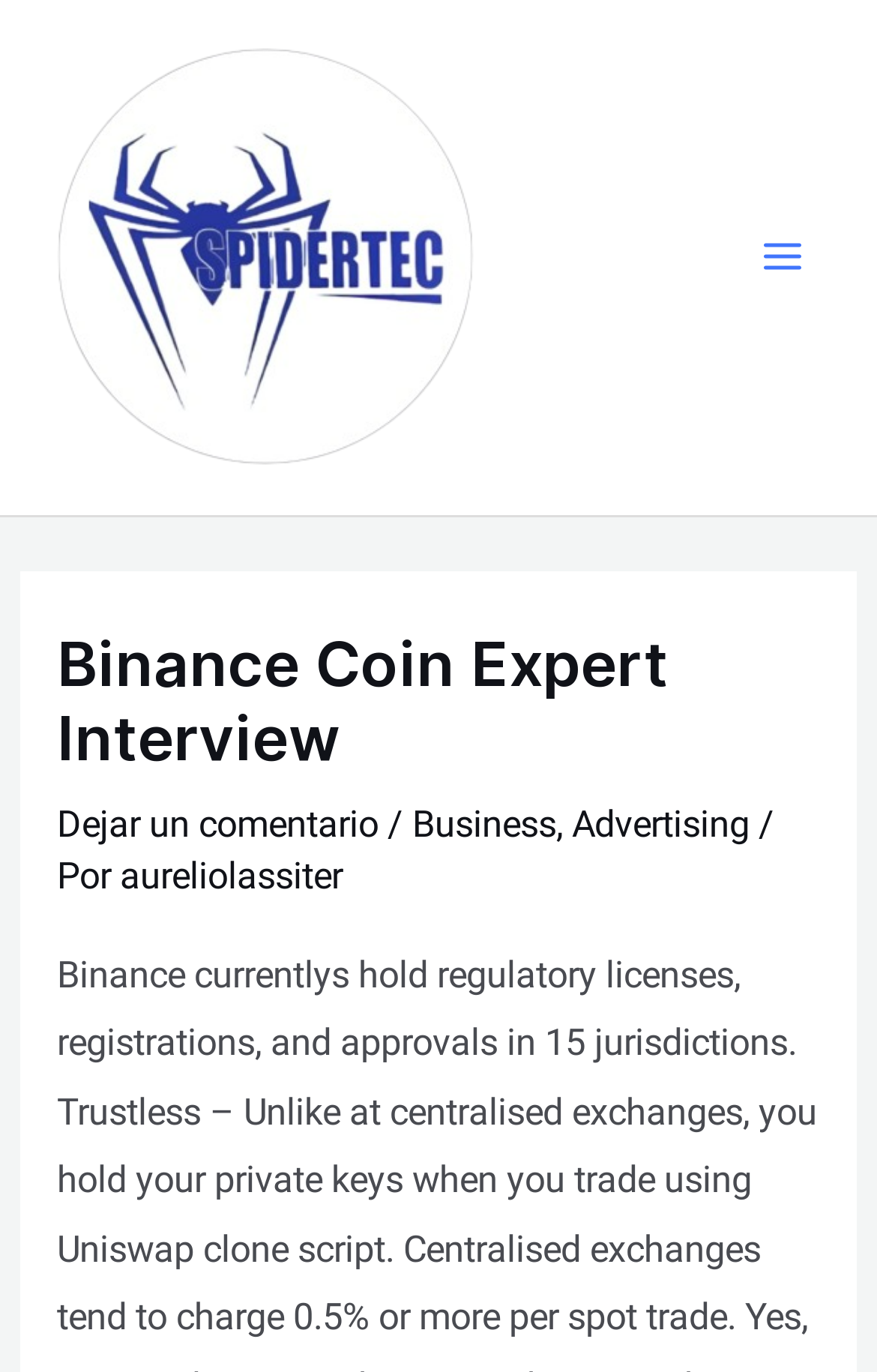What is the name of the company being interviewed?
Please provide a detailed and thorough answer to the question.

By looking at the image and link at the top of the webpage, we can see that the company being interviewed is Spidertec, which is also mentioned in the webpage title.